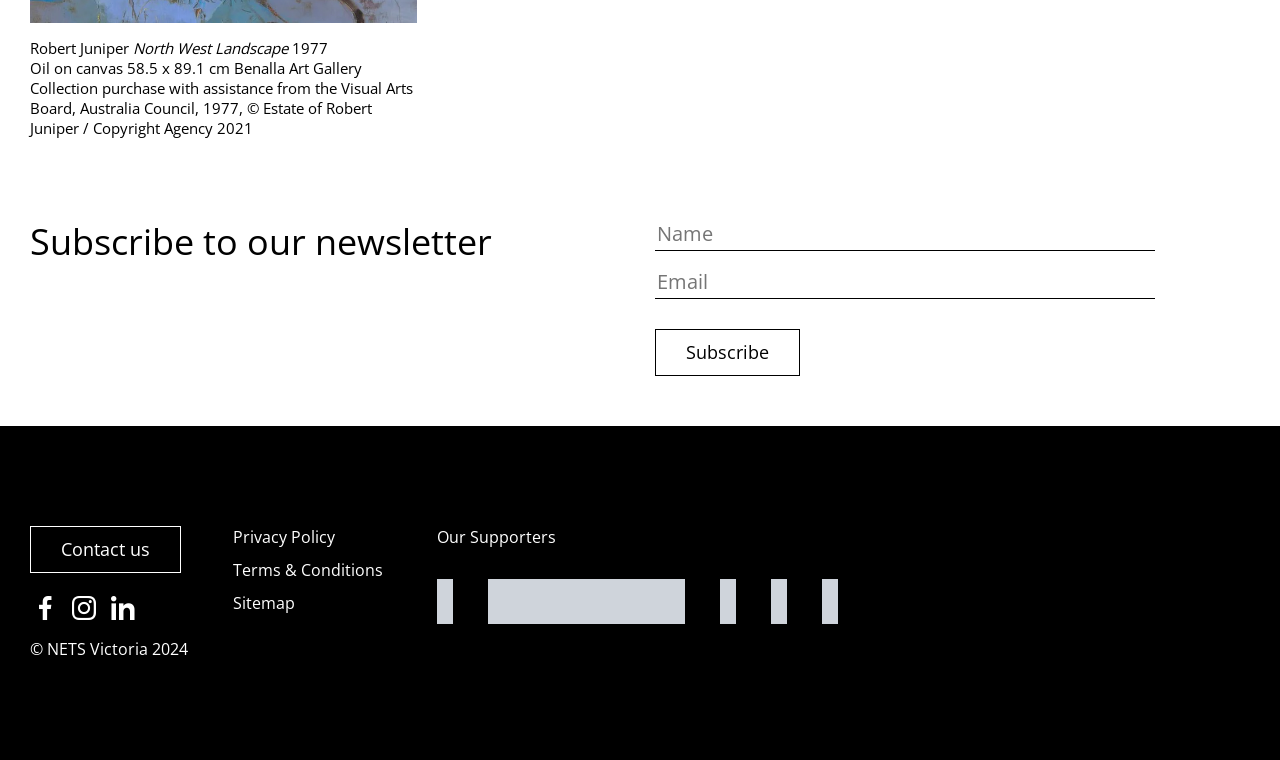What is the name of the artwork displayed?
Please use the image to provide an in-depth answer to the question.

The heading at the top of the webpage displays the name of the artwork, which is 'Robert Juniper North West Landscape 1977'.